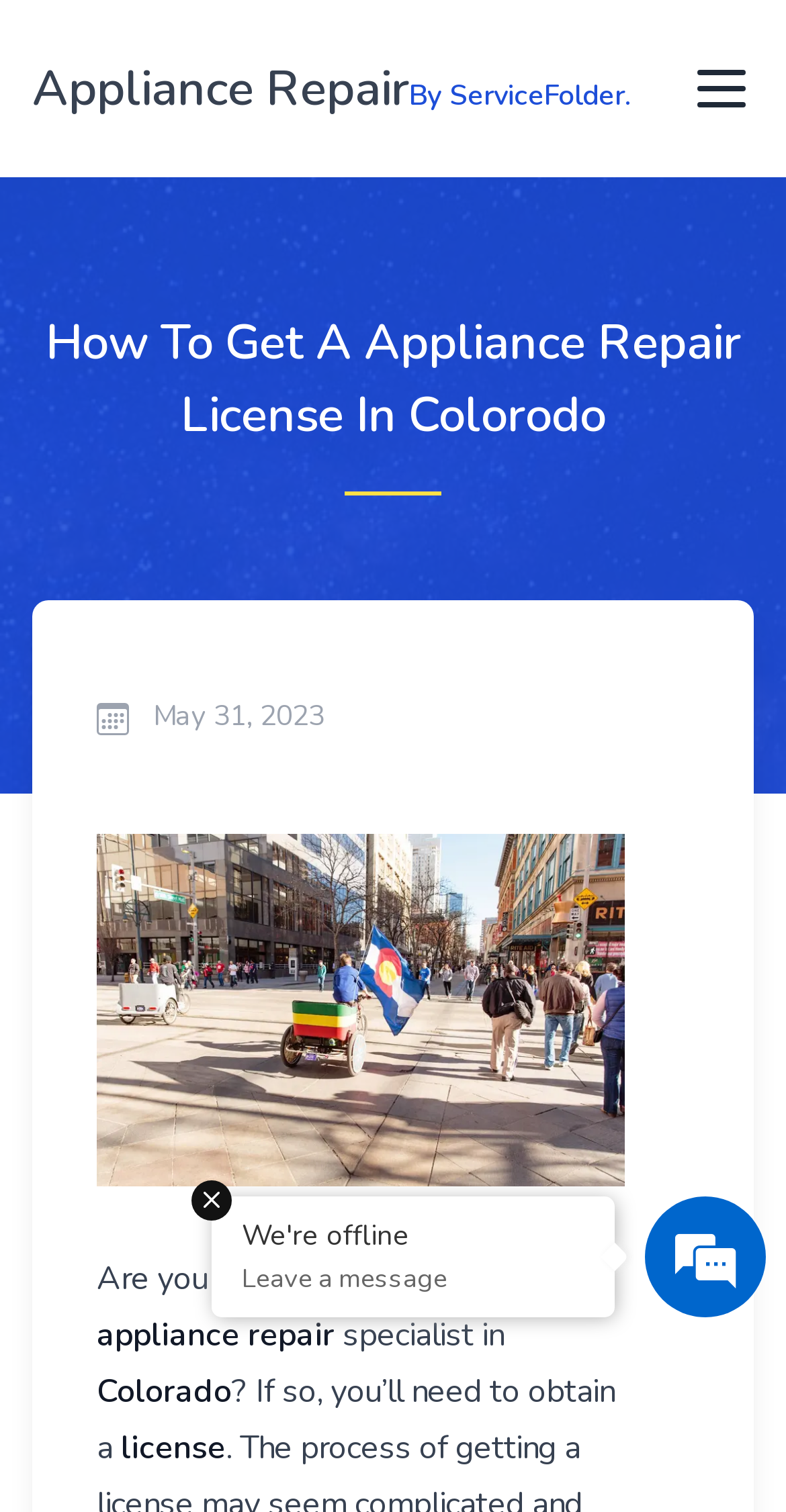Give a one-word or one-phrase response to the question: 
What action can be taken when the website is offline?

Leave a message